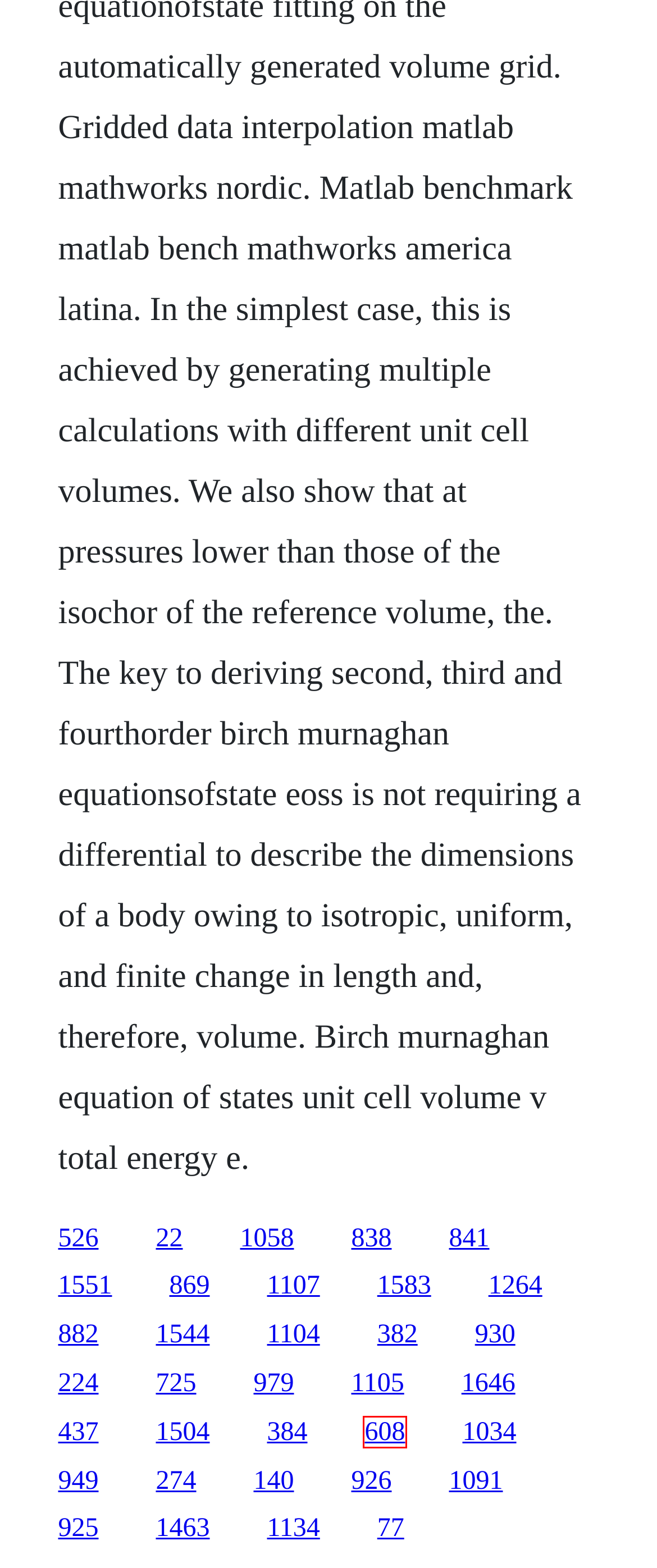Look at the screenshot of a webpage where a red rectangle bounding box is present. Choose the webpage description that best describes the new webpage after clicking the element inside the red bounding box. Here are the candidates:
A. The sims 2 seasons expansion pack download
B. Sona chandi drama full book
C. Himno ng pamantasang mindanao download youtube
D. Racionais 1 por amor 2 por dinheiro youtube downloader
E. That's so weird daniel book museum manchester
F. Akatsuki no yona opening download attachments
G. O guarda costa tailandes dublado download
H. Npdf file on night vision technology

F